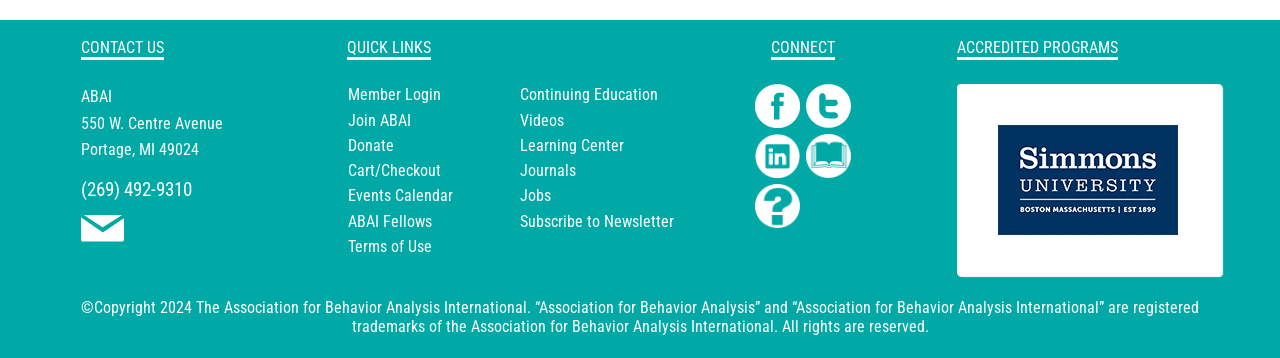Kindly provide the bounding box coordinates of the section you need to click on to fulfill the given instruction: "go to DU page".

None